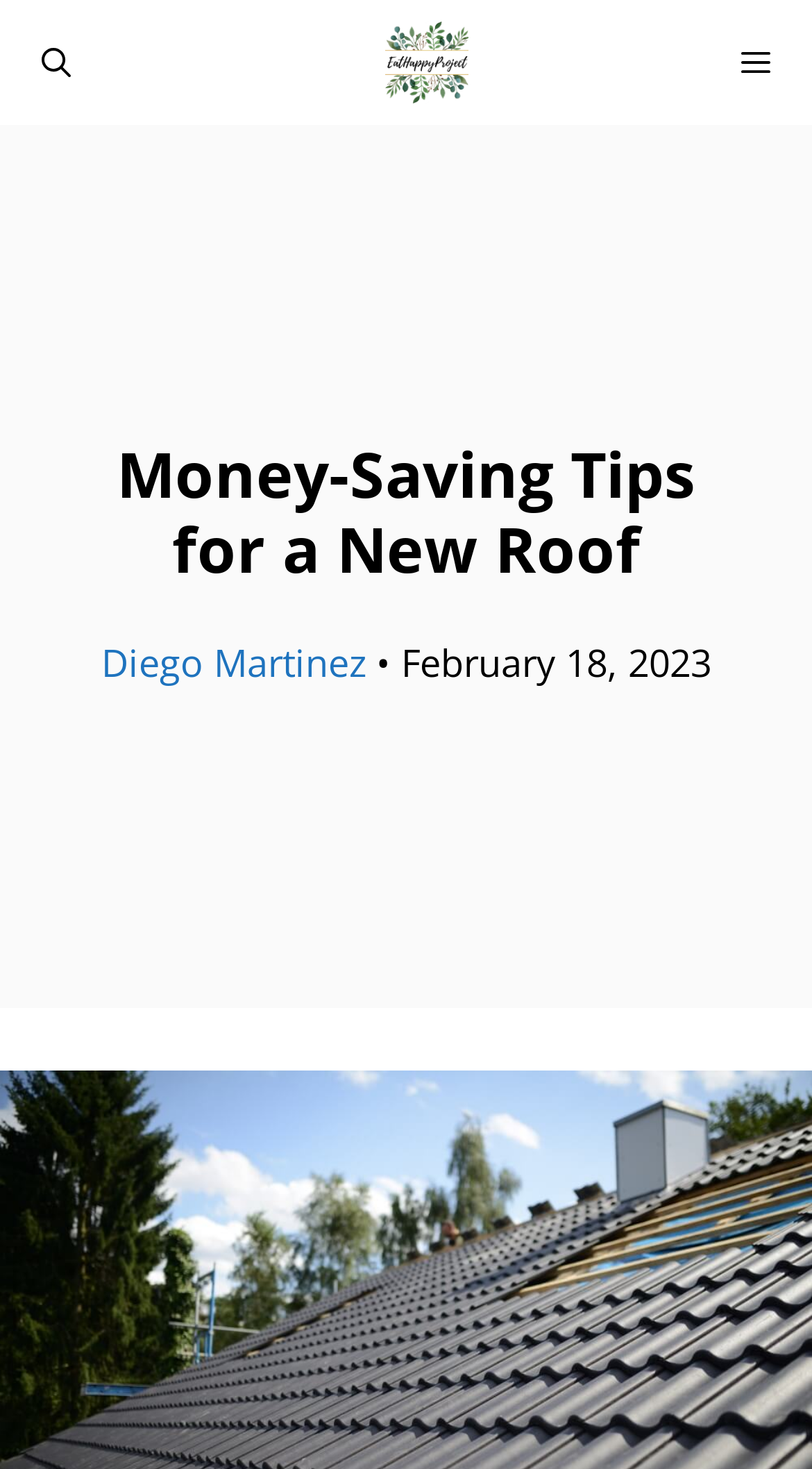Offer a meticulous caption that includes all visible features of the webpage.

The webpage is about "Money-Saving Tips for a New Roof" and appears to be an article or blog post. At the top left corner, there is a logo or icon of "EatHappyProject" which is also a clickable link. Next to it, on the top right corner, is a "MENU" button that controls a mobile menu. On the top left edge, there is a link to "Open Search Bar".

Below the top section, the main content begins with a heading that reads "Money-Saving Tips for a New Roof", taking up most of the width of the page. Underneath the heading, there is a byline that includes the author's name, "Diego Martinez", followed by a bullet point and a timestamp indicating the article was published on "February 18, 2023".